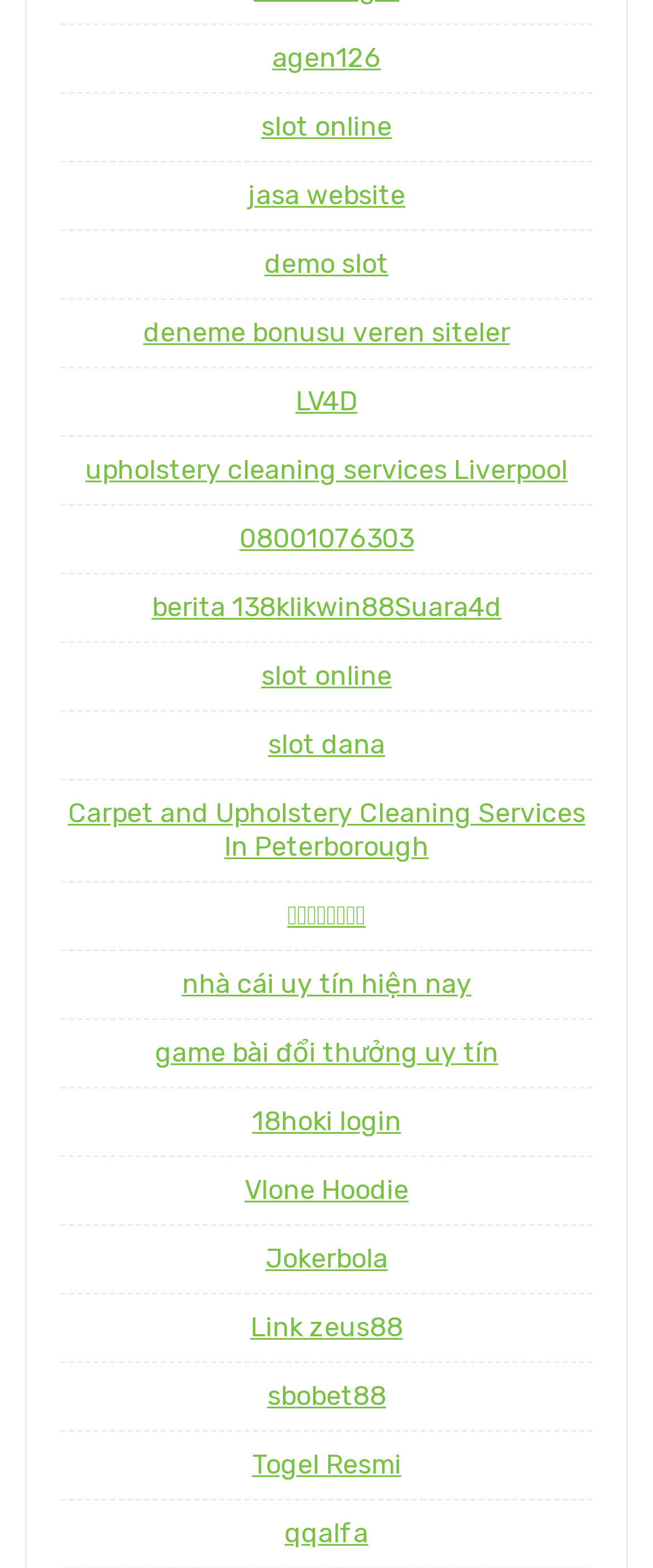Using the given element description, provide the bounding box coordinates (top-left x, top-left y, bottom-right x, bottom-right y) for the corresponding UI element in the screenshot: upholstery cleaning services Liverpool

[0.131, 0.29, 0.869, 0.31]